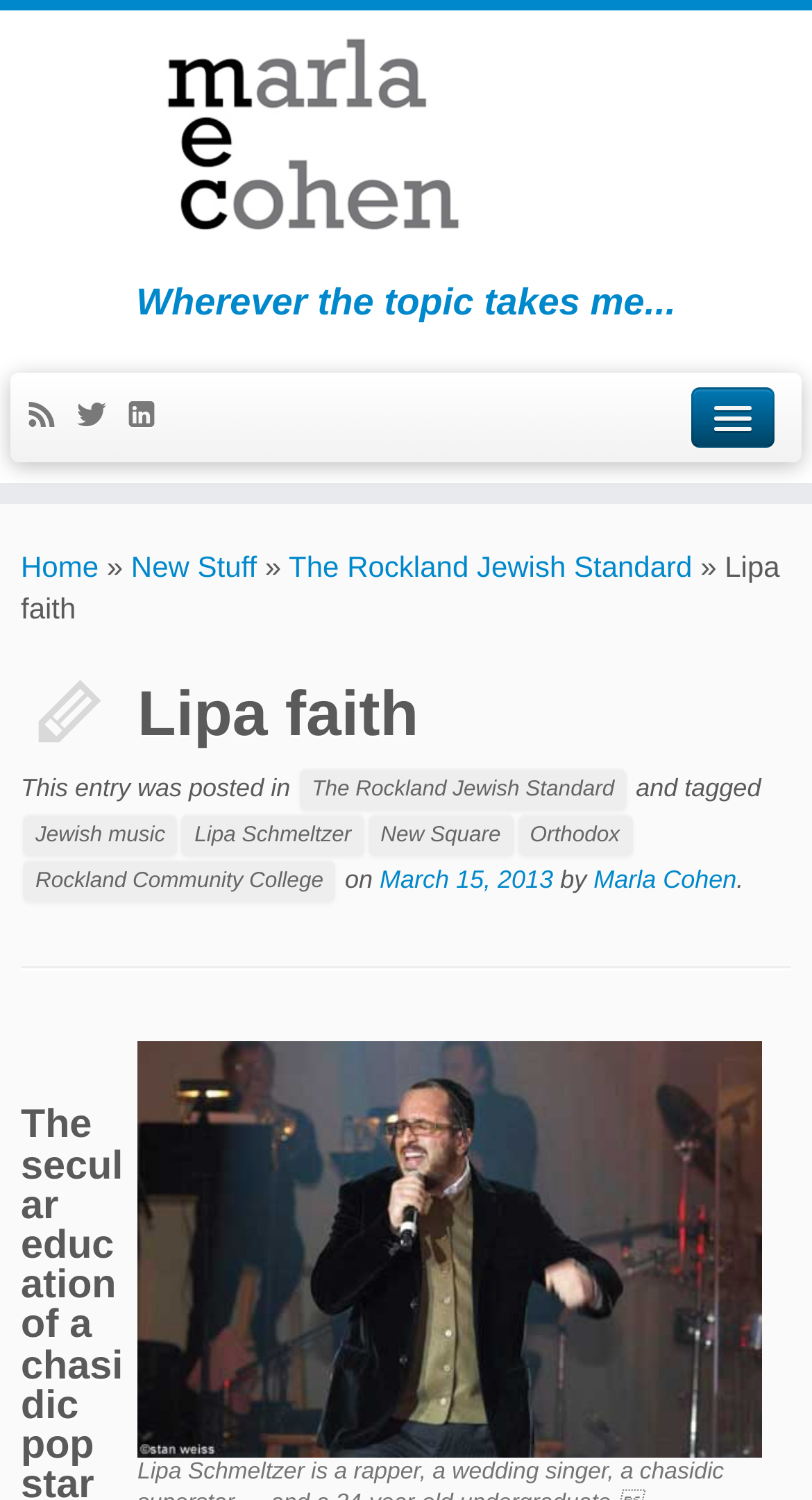Provide a thorough and detailed response to the question by examining the image: 
What is the topic of the article?

I found the answer by looking at the text content of the webpage, specifically the header 'Lipa faith' which is mentioned as the topic of the article.